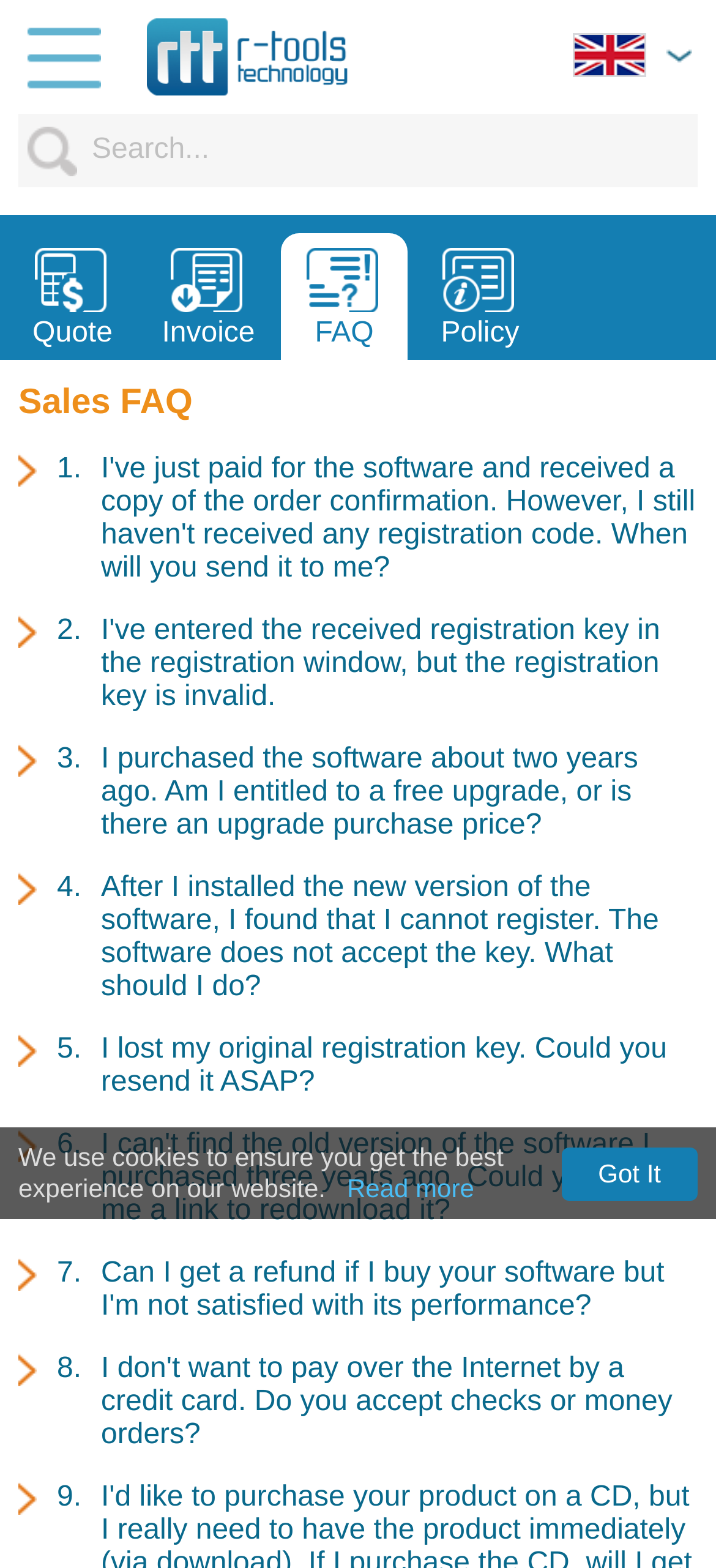Bounding box coordinates are specified in the format (top-left x, top-left y, bottom-right x, bottom-right y). All values are floating point numbers bounded between 0 and 1. Please provide the bounding box coordinate of the region this sentence describes: title="R-Tools Technology Inc."

[0.205, 0.012, 0.487, 0.061]